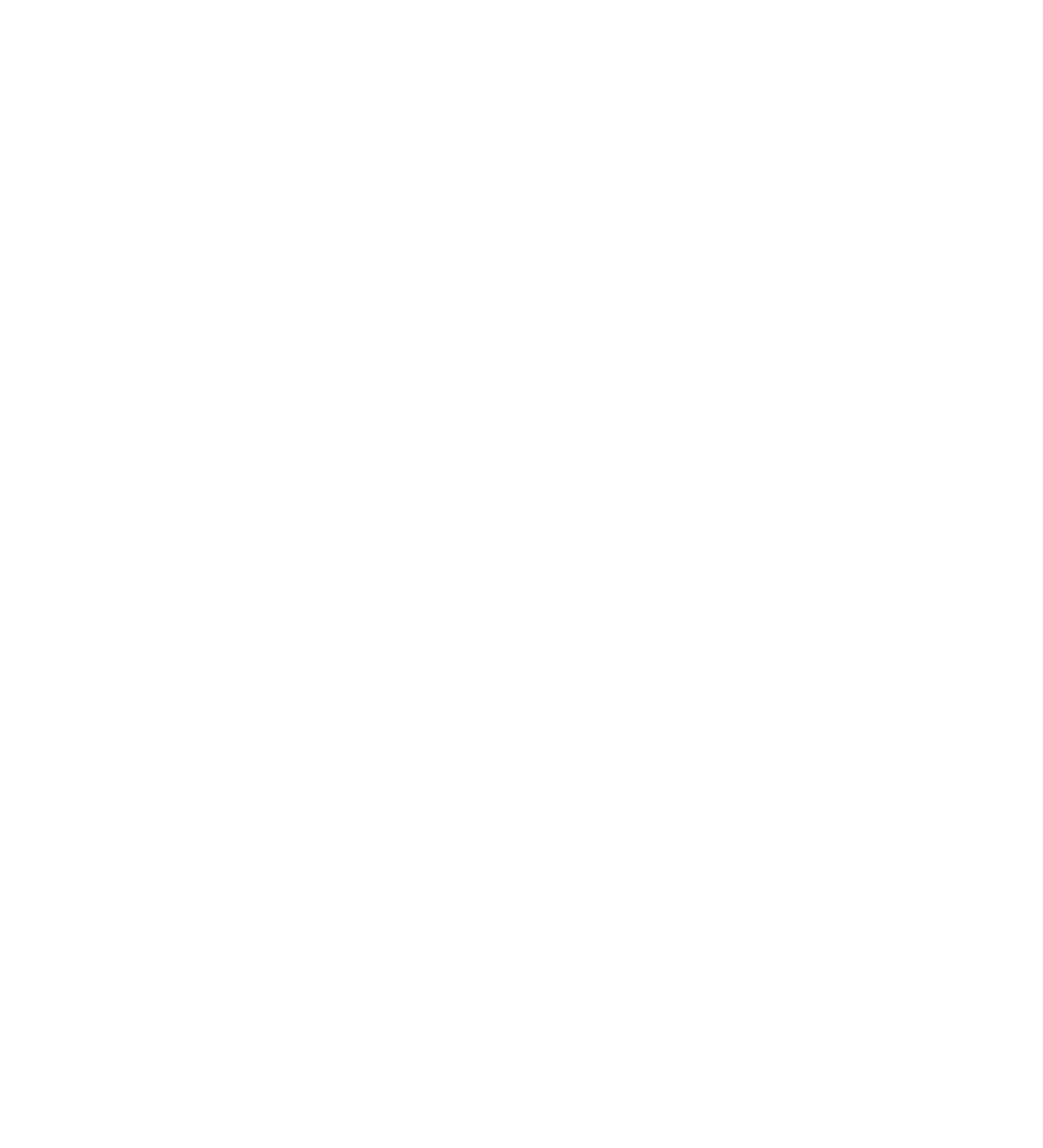How many social media links are at the bottom of the webpage?
Give a one-word or short phrase answer based on the image.

4